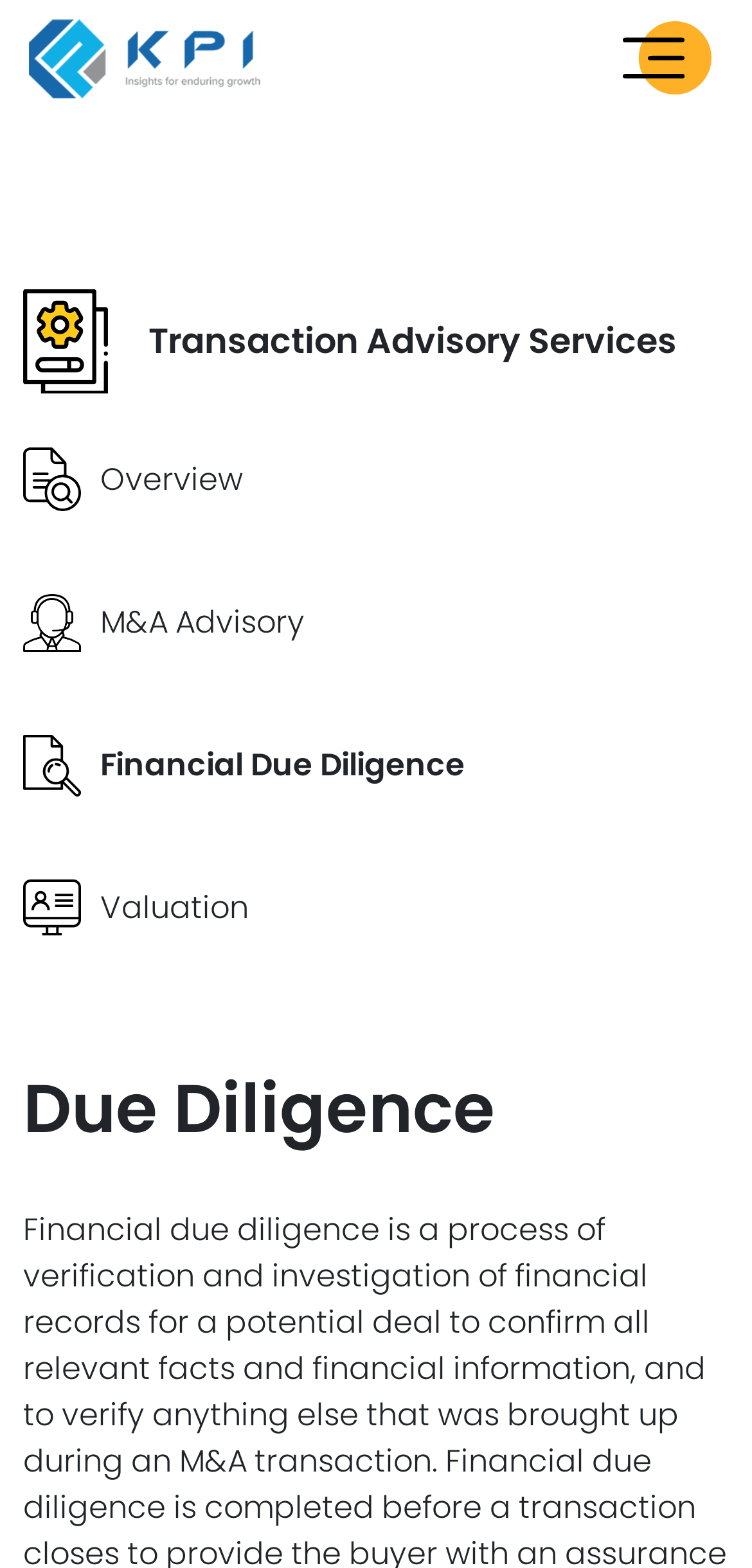What services are offered by the company?
Refer to the screenshot and respond with a concise word or phrase.

M&A Advisory, Financial Due Diligence, Valuation